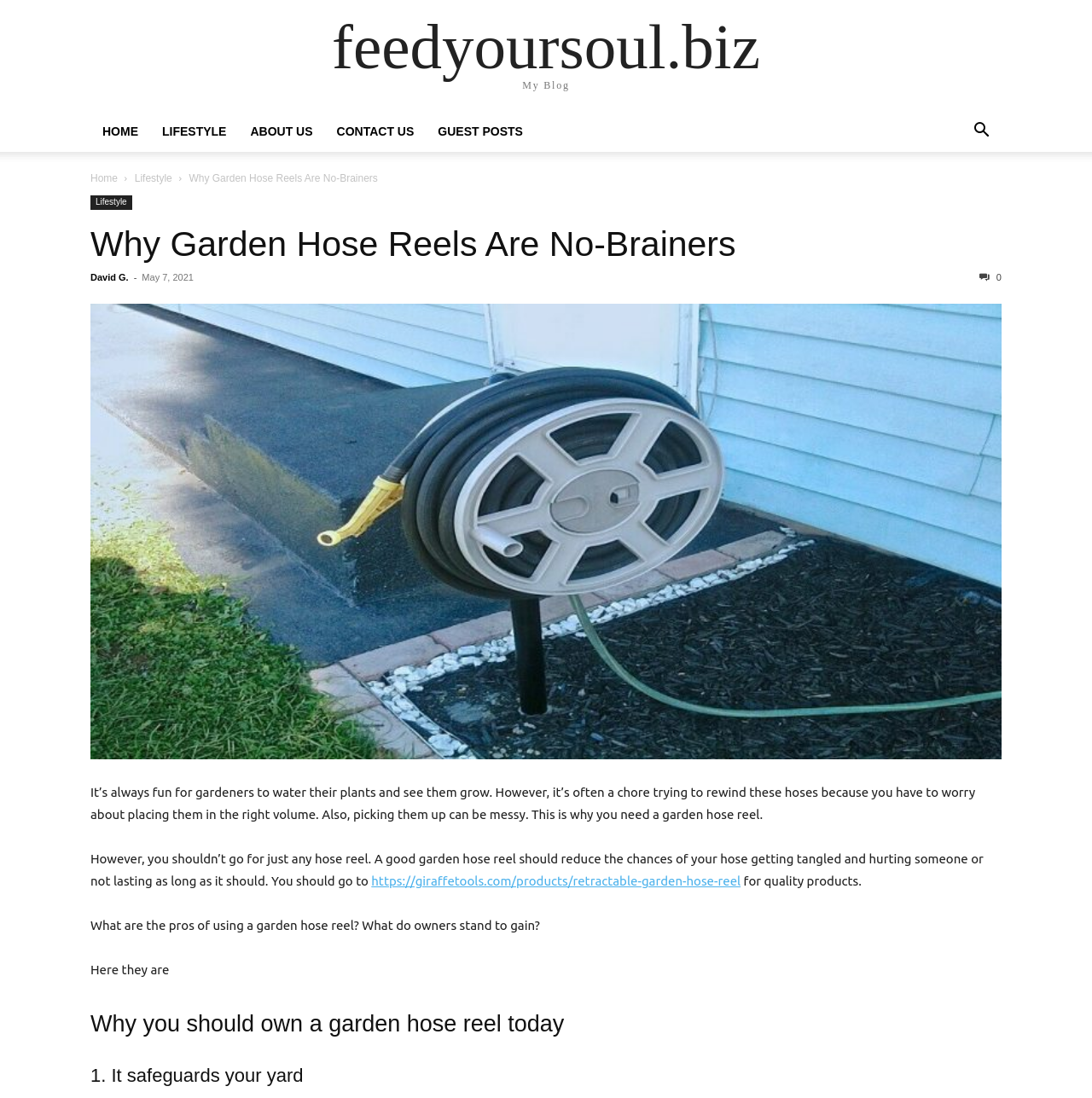Identify the bounding box of the UI component described as: "About Us".

[0.218, 0.113, 0.297, 0.126]